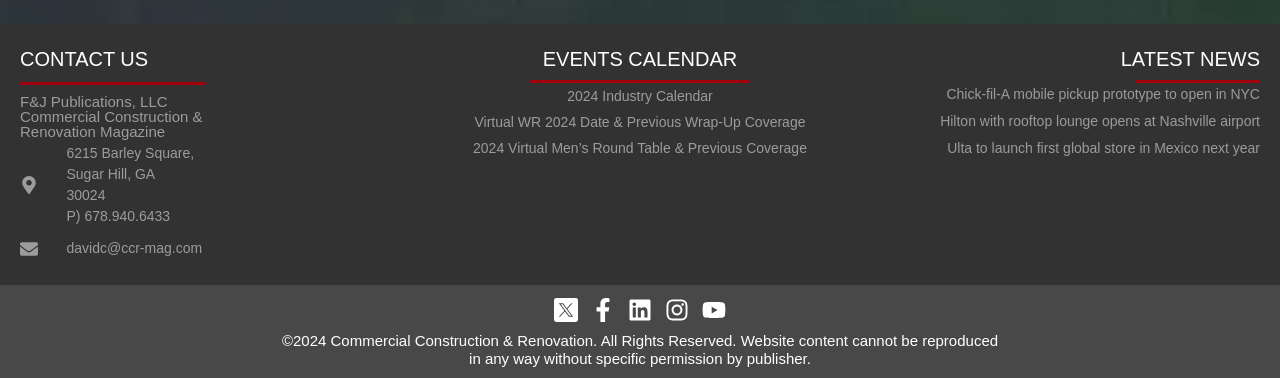Determine the bounding box for the described HTML element: "2024 Industry Calendar". Ensure the coordinates are four float numbers between 0 and 1 in the format [left, top, right, bottom].

[0.37, 0.228, 0.63, 0.283]